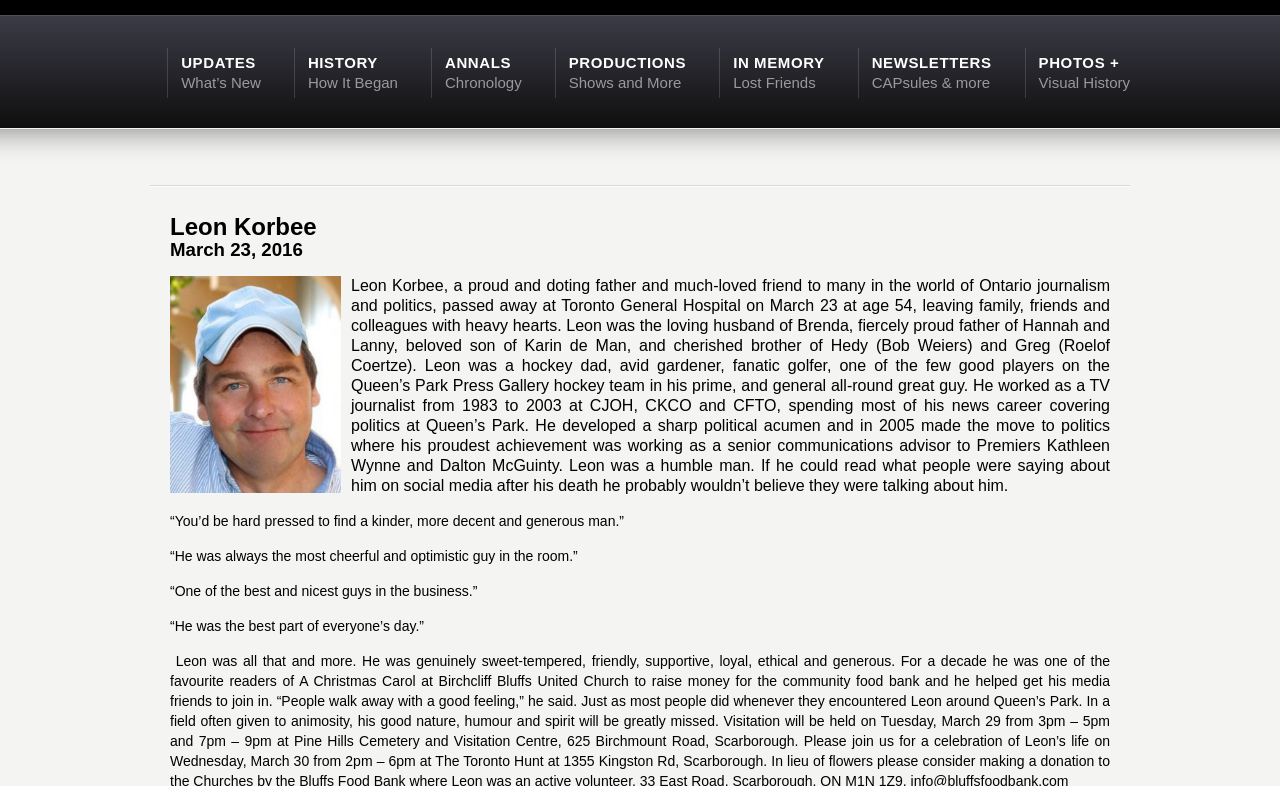Who was Leon Korbee's wife?
Could you answer the question with a detailed and thorough explanation?

The text mentions that Leon Korbee was the loving husband of Brenda, as stated in the sentence 'Leon was the loving husband of Brenda, fiercely proud father of Hannah and Lanny, beloved son of Karin de Man...'.